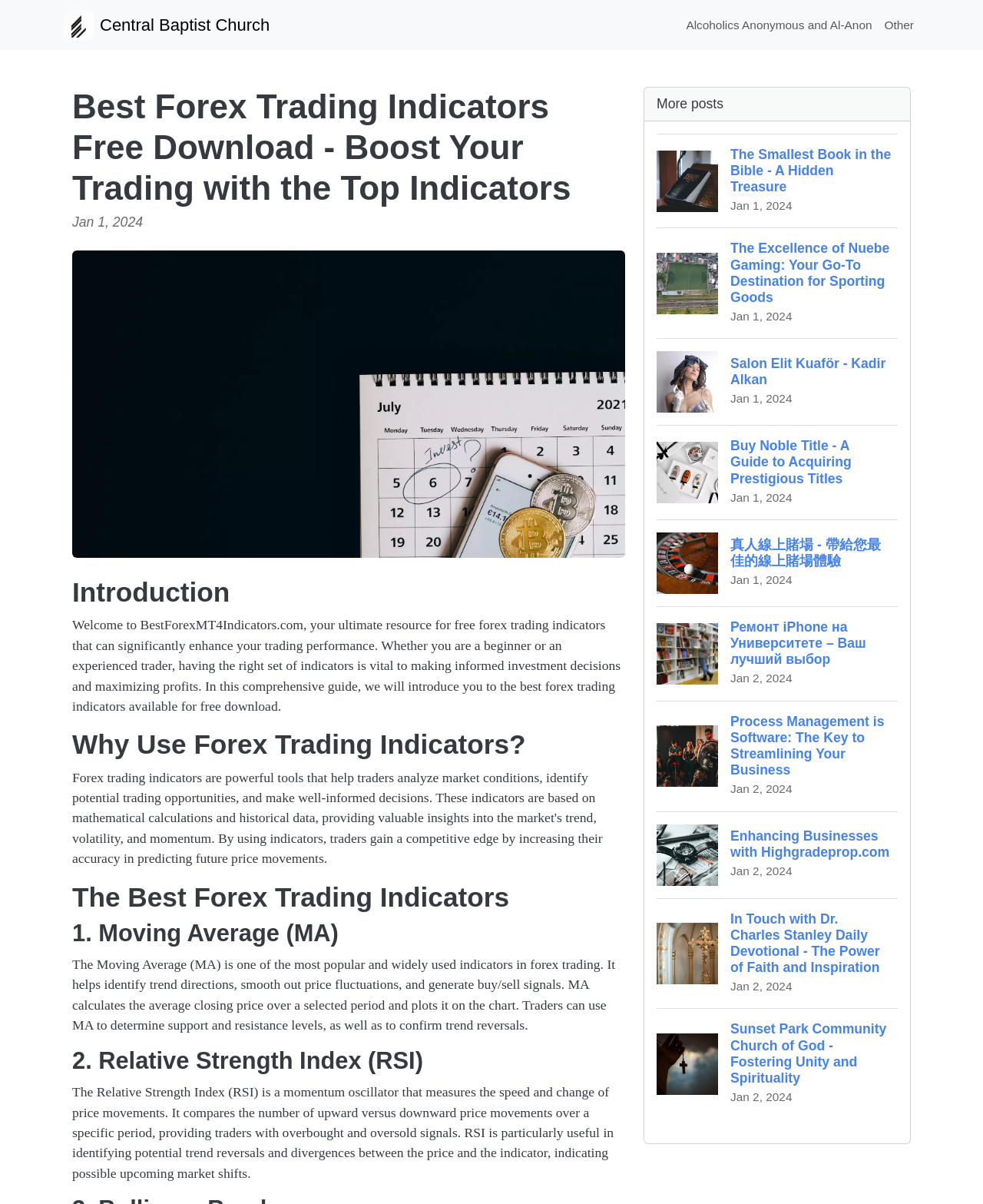Analyze and describe the webpage in a detailed narrative.

This webpage is about forex trading indicators, with a focus on providing free downloads and guides to enhance trading performance. At the top-left corner, there is a logo of Central Baptist Church, which seems out of place among the forex-related content. 

Below the logo, there is a header section with a title "Best Forex Trading Indicators Free Download - Boost Your Trading with the Top Indicators" and a date "Jan 1, 2024". 

To the right of the header section, there is an image, followed by a series of headings and paragraphs that introduce the concept of forex trading indicators, their importance, and how they can help traders make informed investment decisions. 

The main content is divided into sections, each focusing on a specific indicator, such as Moving Average (MA) and Relative Strength Index (RSI). These sections provide detailed explanations of how each indicator works and their benefits.

On the right side of the page, there is a list of links to other articles or blog posts, each with a title, image, and date. These links appear to be unrelated to forex trading, covering topics such as the Bible, sporting goods, and process management software.